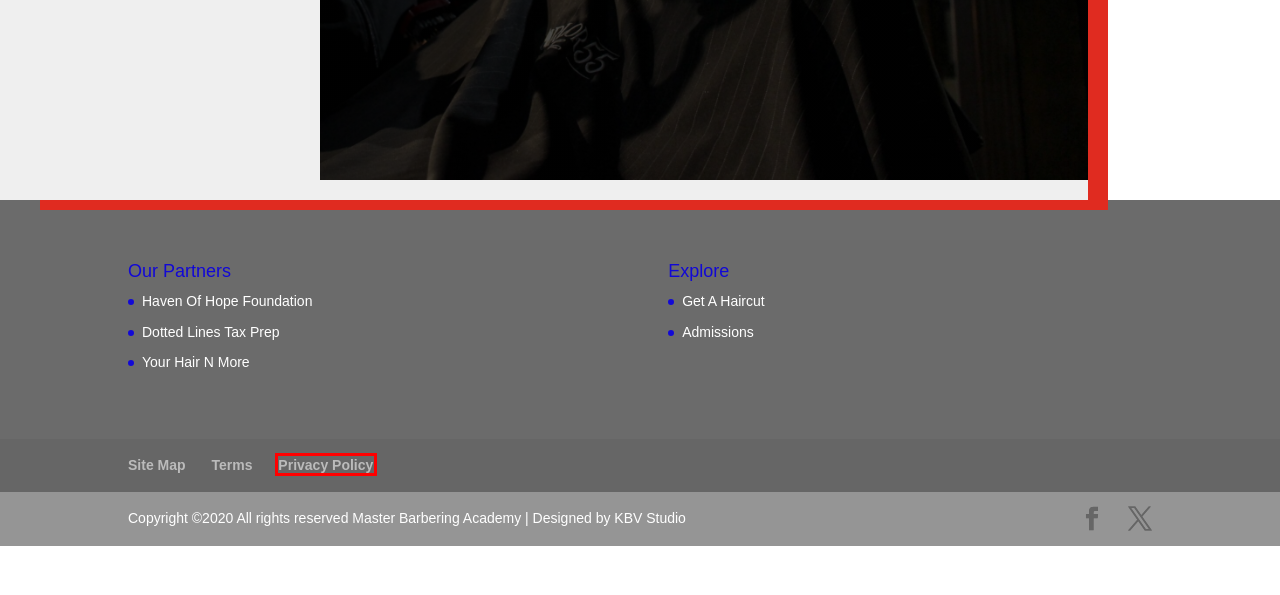You have a screenshot showing a webpage with a red bounding box around a UI element. Choose the webpage description that best matches the new page after clicking the highlighted element. Here are the options:
A. Contact Us | masterbarberingacademy
B. Site Map | masterbarberingacademy
C. Afros Of Hollywood
D. Dotted Lines Tax Prep & Insurance | One Call Solves It All
E. Haven  of Hope
F. Terms | Afros Of Hollywood
G. masterbarberingacademy | BARBER INDUSTRY ELEVATION
H. Privacy Policy | Afros Of Hollywood

H